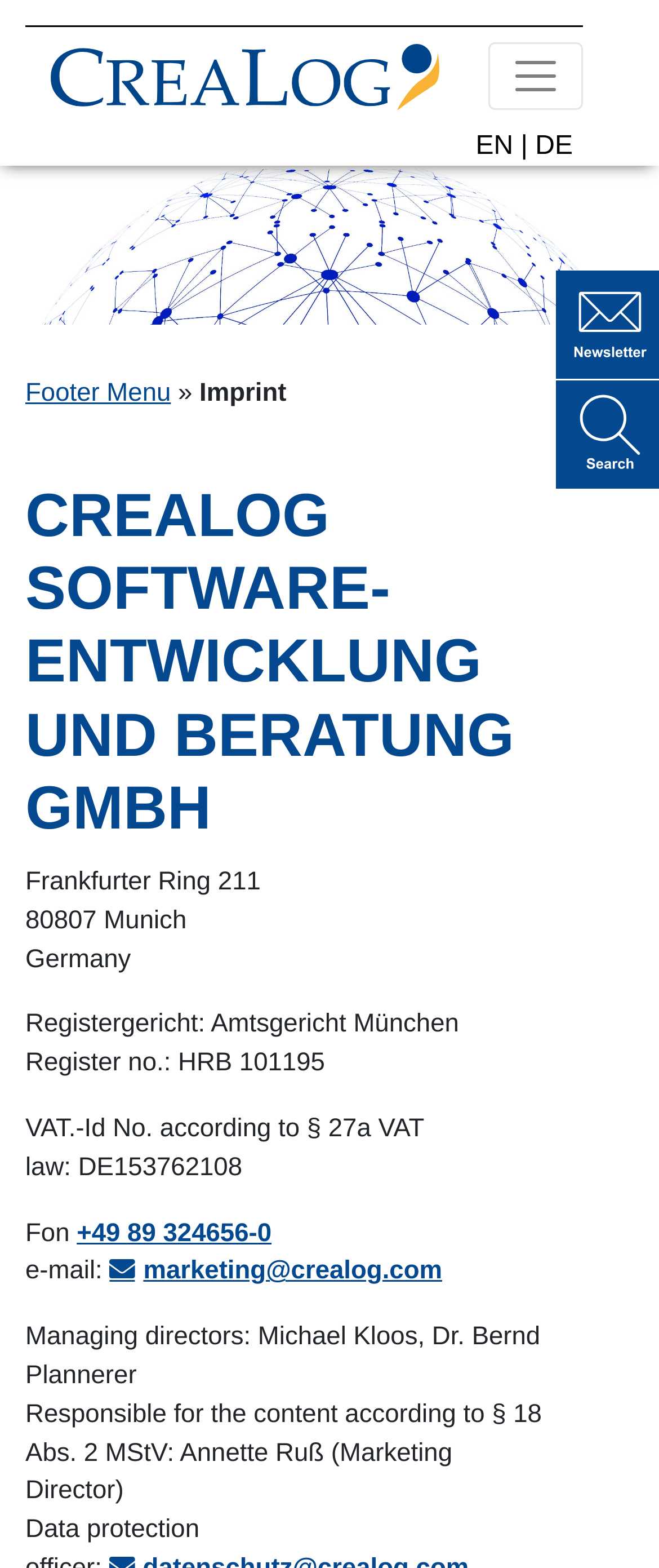Give the bounding box coordinates for the element described as: "+49 89 324656-0".

[0.116, 0.777, 0.412, 0.795]